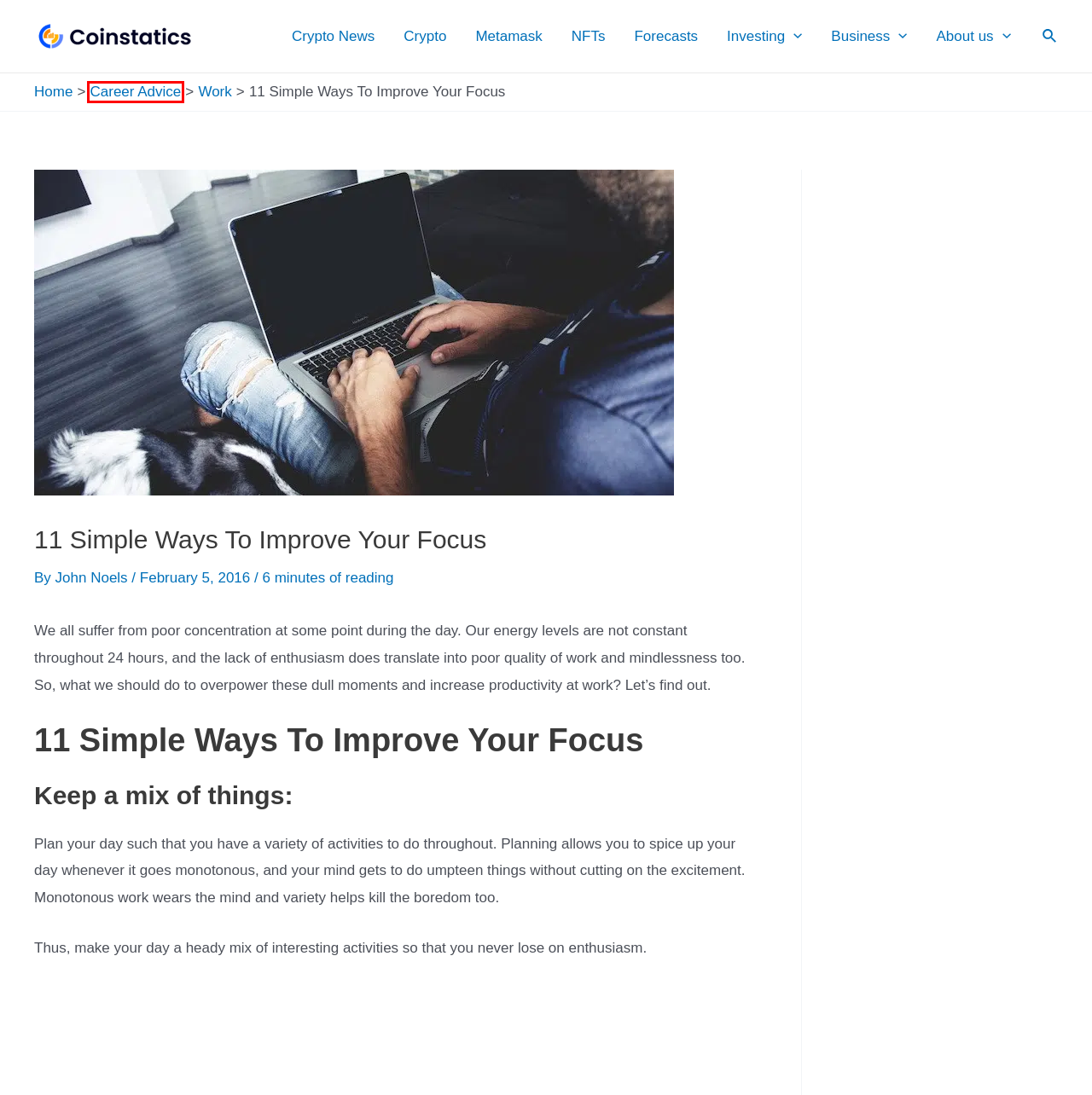Analyze the screenshot of a webpage with a red bounding box and select the webpage description that most accurately describes the new page resulting from clicking the element inside the red box. Here are the candidates:
A. Metamask Articles - Coinstatics
B. NFTs Articles - Coinstatics
C. Crypto News That Matter- Coinstatics
D. Coinstatics - Latest Crypto, Stocks, NFTs News
E. Career Advice Articles - Coinstatics
F. John Noels, Author at Coinstatics
G. Work Tips, Tricks and Advice - MotivationGrid
H. Crypto and Stocks Forecasts / Price Predictions - Coinstatics

E